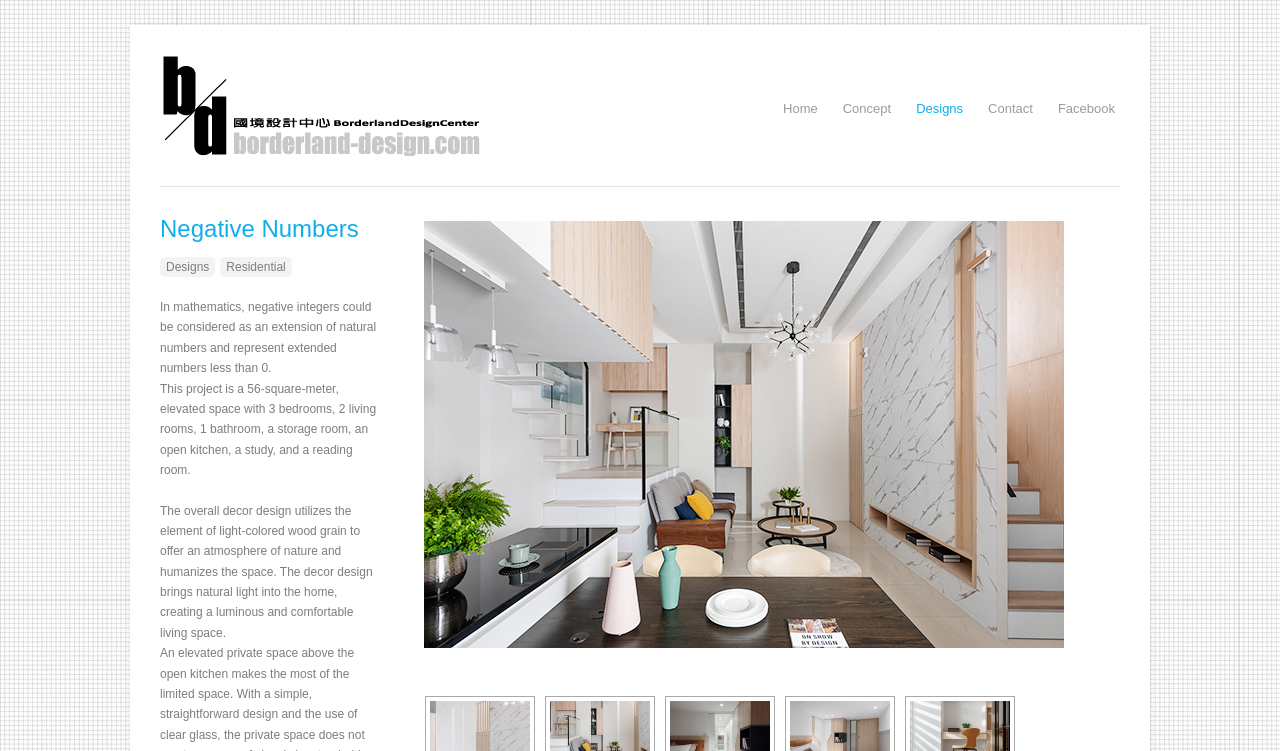What is the purpose of the design project?
Could you give a comprehensive explanation in response to this question?

The purpose of the design project can be inferred from the description, which mentions that the decor design brings natural light into the home, creating a luminous and comfortable living space, indicating that the project aims to create a comfortable living space.